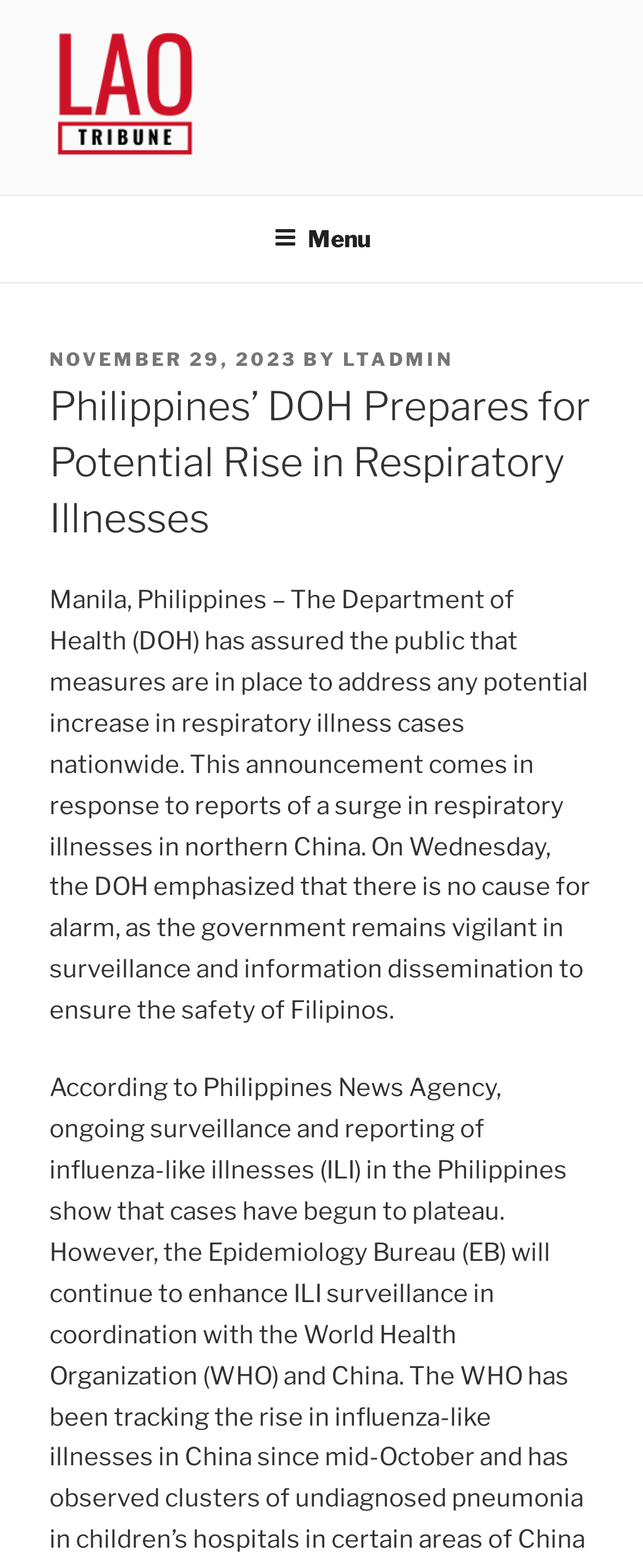Given the description "November 29, 2023", determine the bounding box of the corresponding UI element.

[0.077, 0.222, 0.462, 0.237]